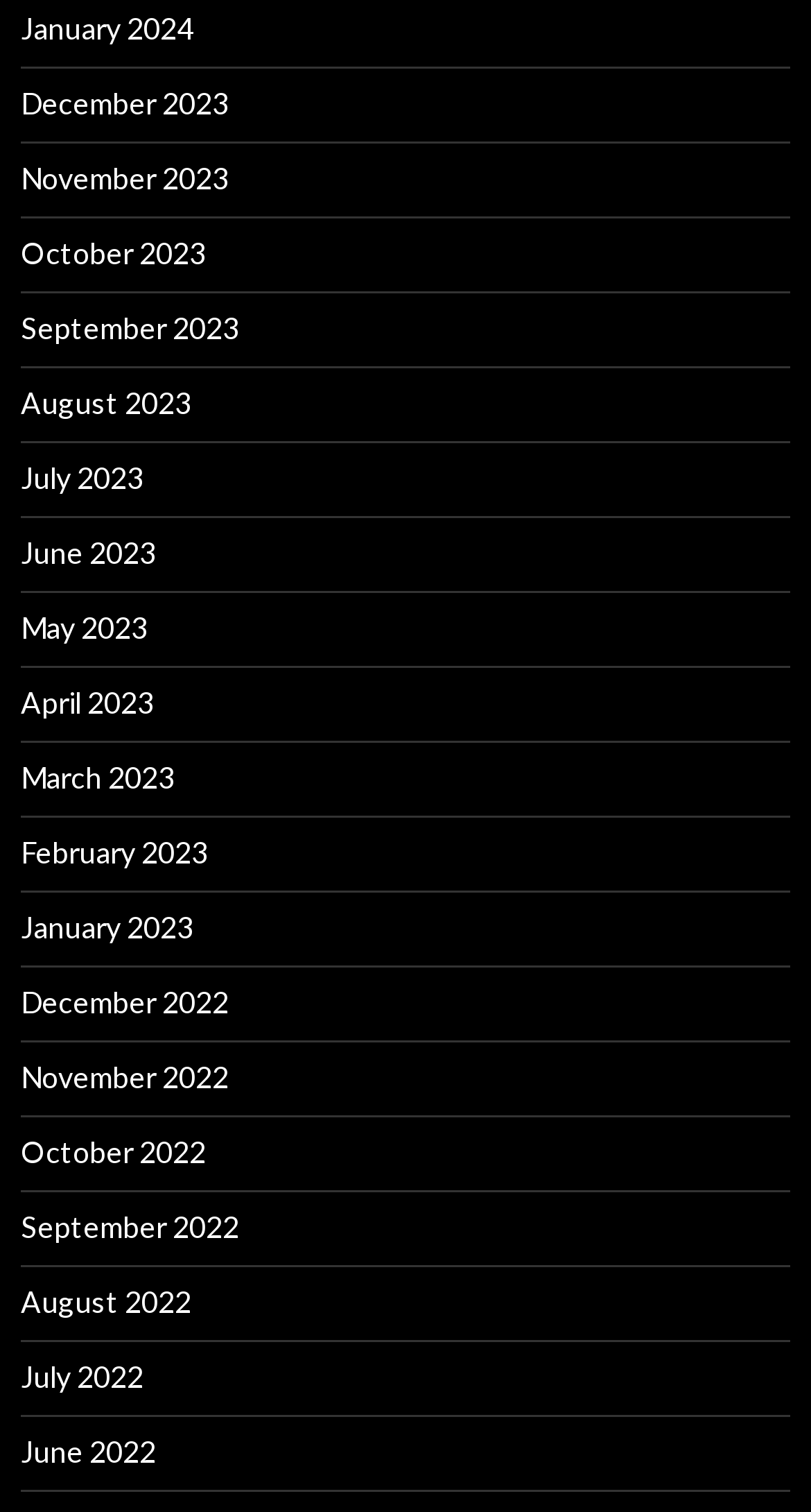What is the common format of the link text?
Provide an in-depth and detailed explanation in response to the question.

By examining the link text, I found that they all follow the format 'Month YYYY', where 'Month' is the name of the month and 'YYYY' is the year.